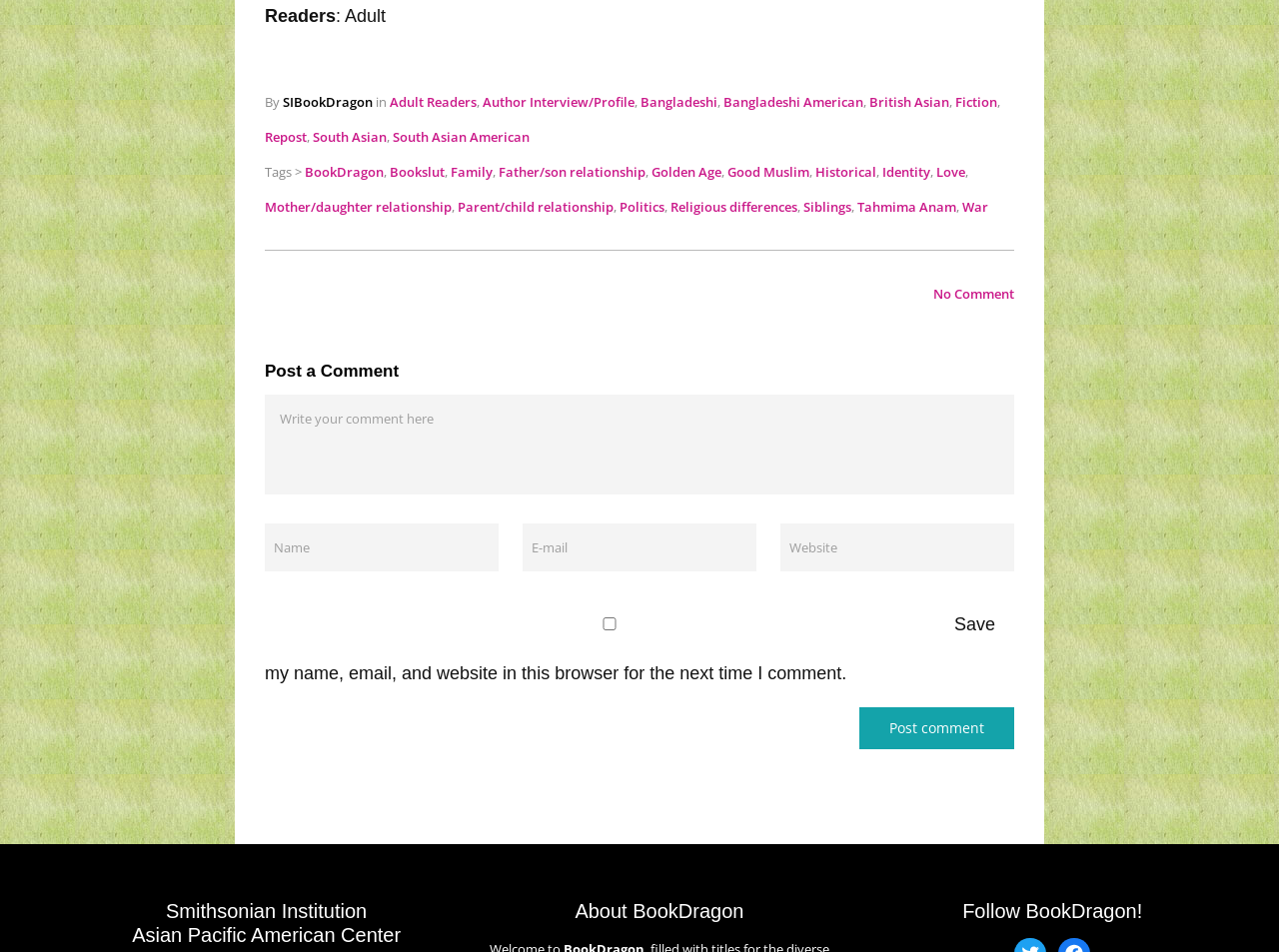Determine the bounding box coordinates for the area that should be clicked to carry out the following instruction: "Click on the 'BookDragon' link".

[0.238, 0.171, 0.3, 0.19]